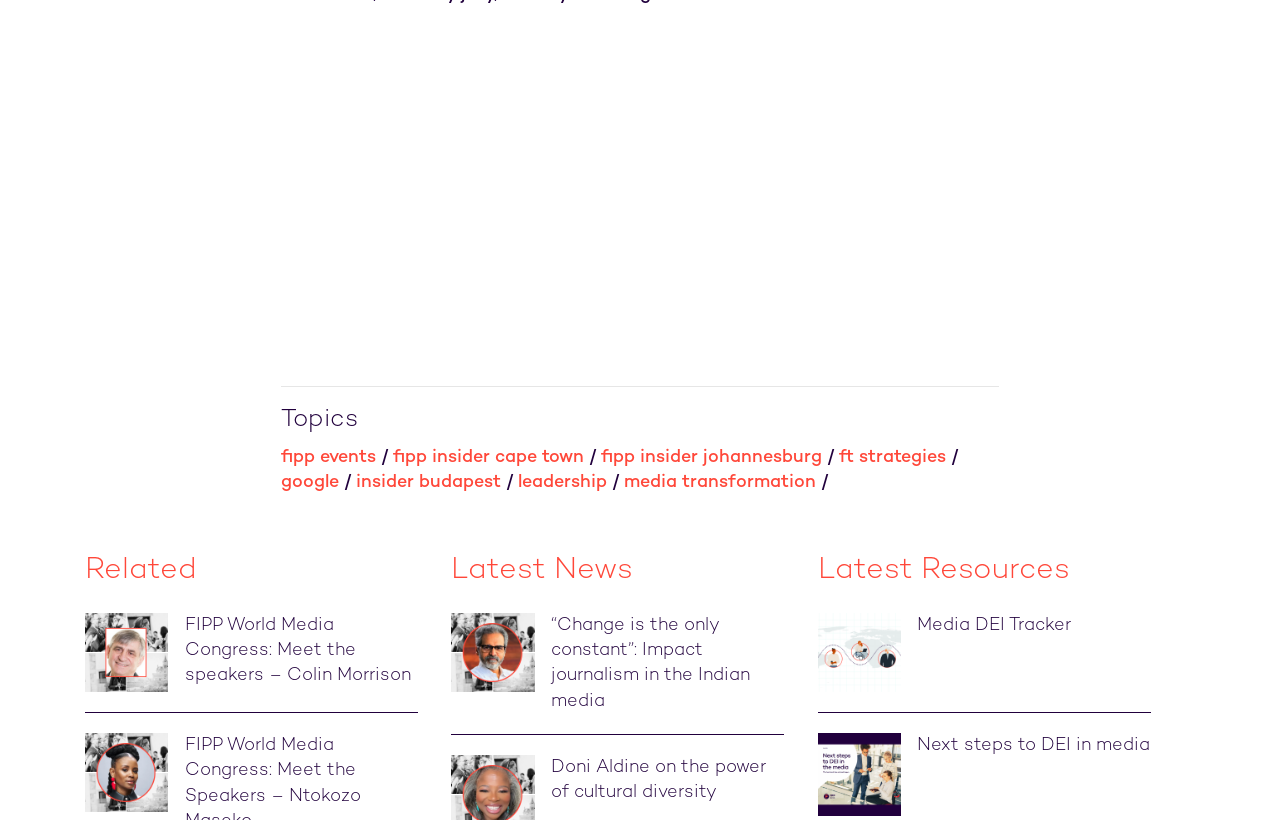Refer to the element description leadership and identify the corresponding bounding box in the screenshot. Format the coordinates as (top-left x, top-left y, bottom-right x, bottom-right y) with values in the range of 0 to 1.

[0.405, 0.577, 0.474, 0.6]